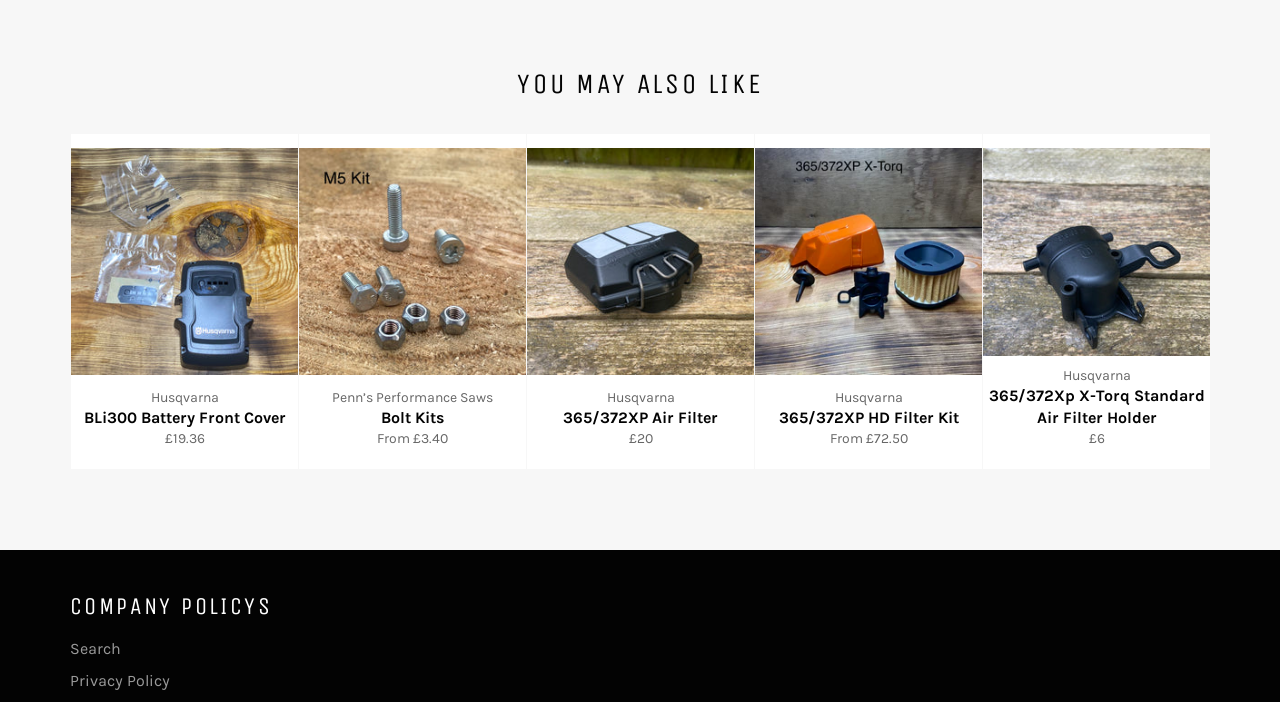From the webpage screenshot, predict the bounding box of the UI element that matches this description: "Search".

[0.055, 0.91, 0.095, 0.937]